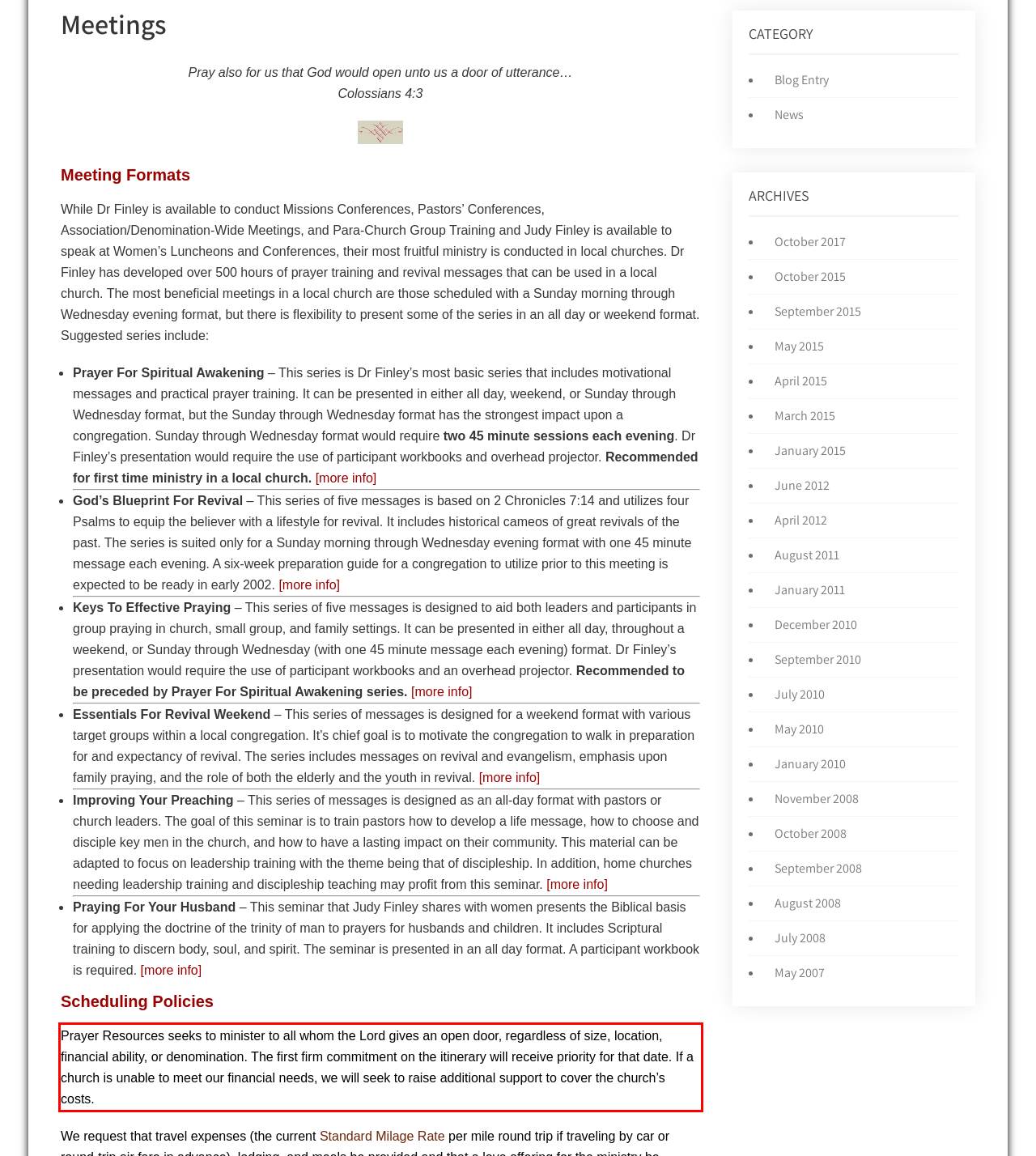Within the screenshot of the webpage, there is a red rectangle. Please recognize and generate the text content inside this red bounding box.

Prayer Resources seeks to minister to all whom the Lord gives an open door, regardless of size, location, financial ability, or denomination. The first firm commitment on the itinerary will receive priority for that date. If a church is unable to meet our financial needs, we will seek to raise additional support to cover the church’s costs.